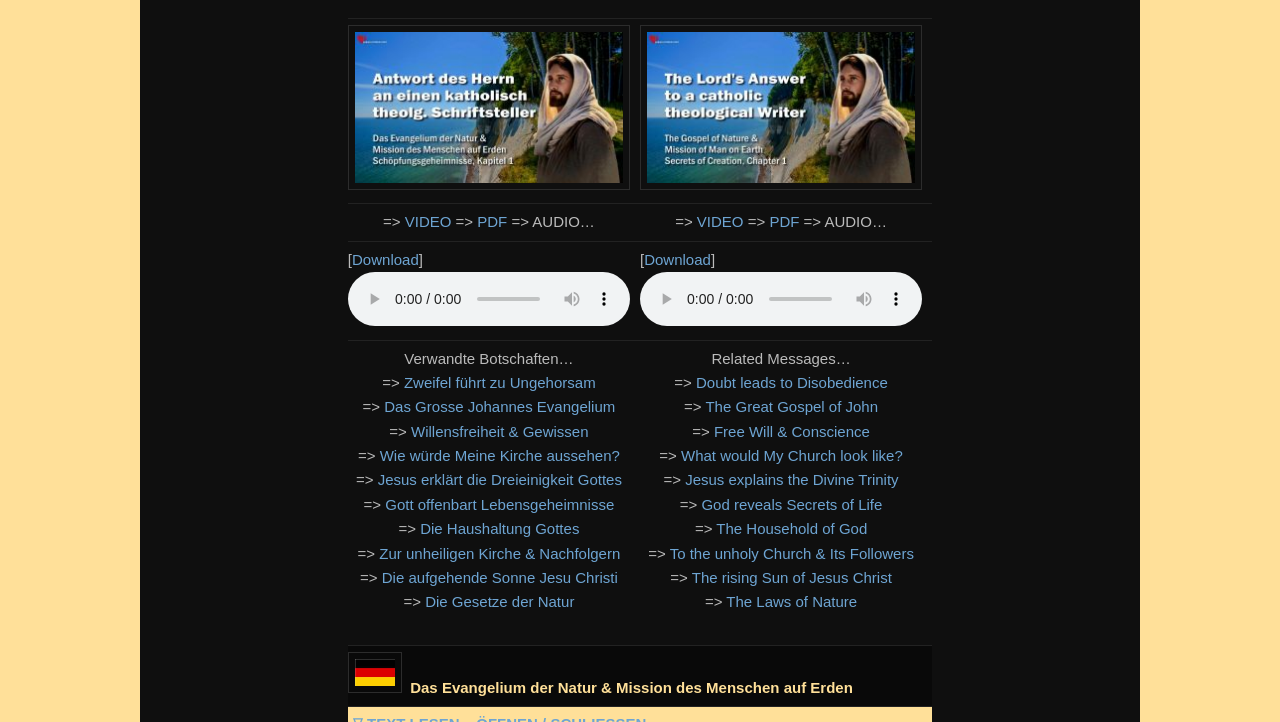Given the element description Free Will & Conscience, predict the bounding box coordinates for the UI element in the webpage screenshot. The format should be (top-left x, top-left y, bottom-right x, bottom-right y), and the values should be between 0 and 1.

[0.558, 0.585, 0.68, 0.609]